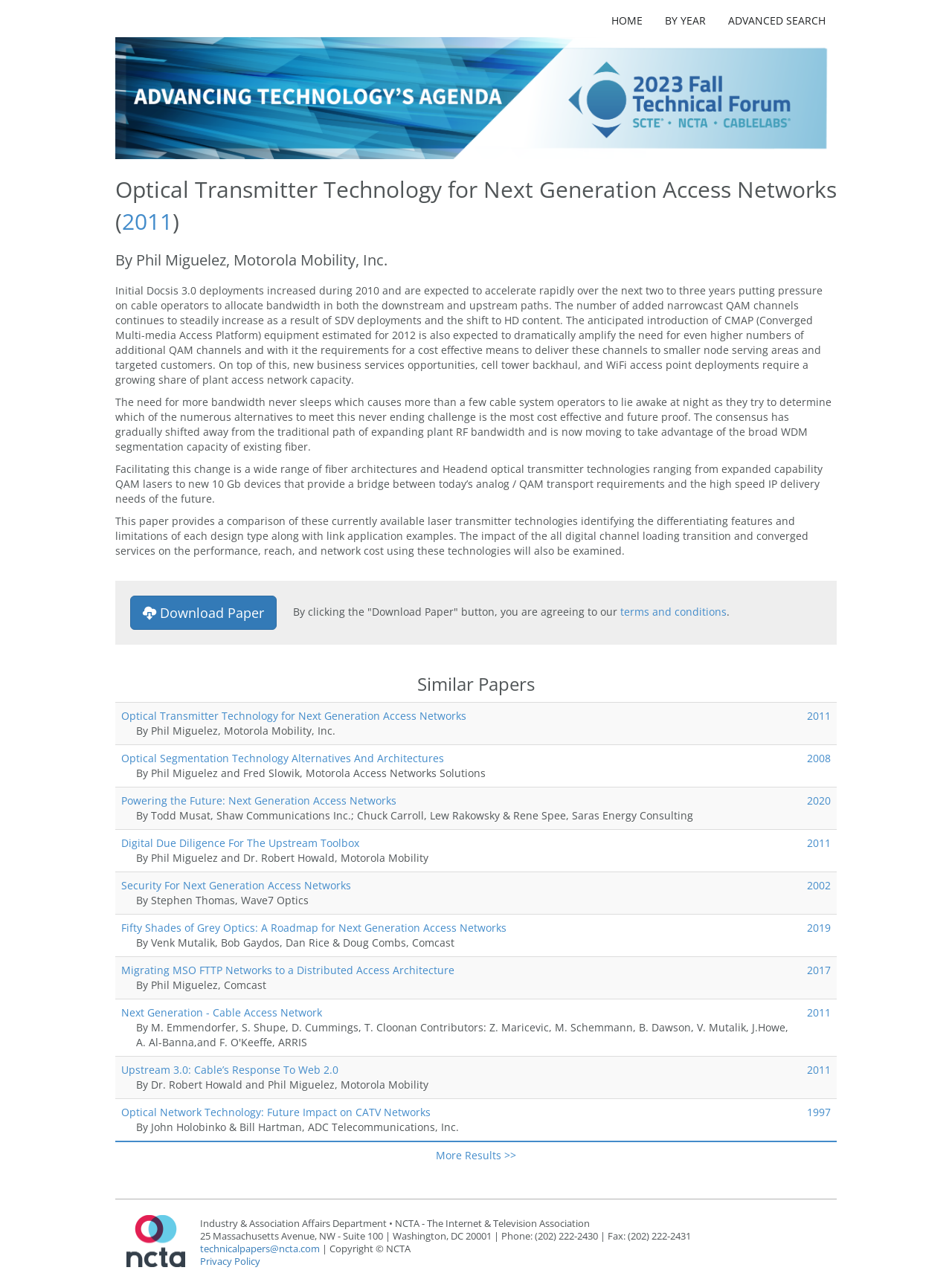What is the year of the technical paper?
Based on the image, give a concise answer in the form of a single word or short phrase.

2011